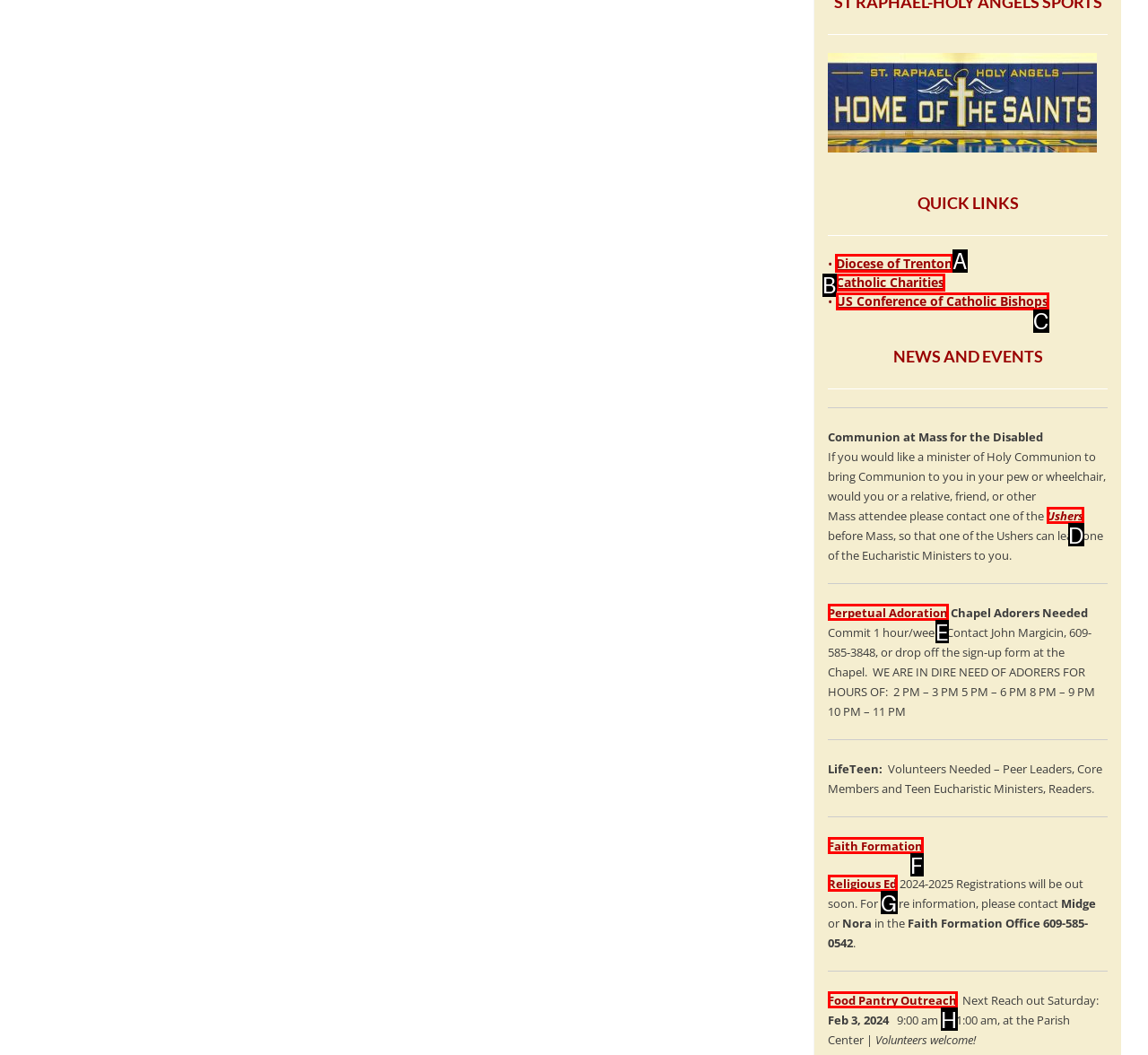Choose the letter of the UI element necessary for this task: Click on Diocese of Trenton
Answer with the correct letter.

A